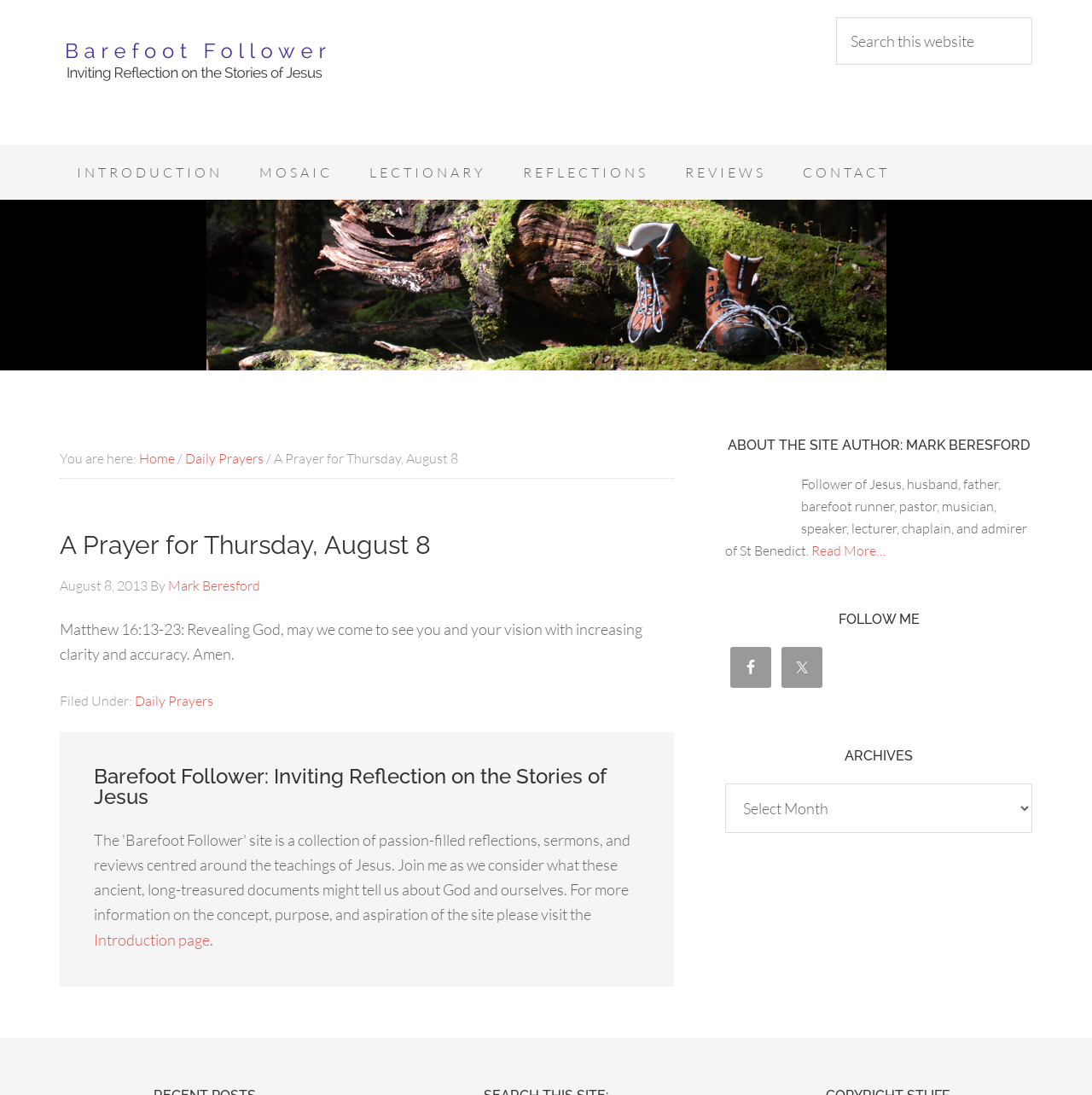Please determine the bounding box coordinates of the section I need to click to accomplish this instruction: "Go to the introduction page".

[0.055, 0.133, 0.22, 0.182]